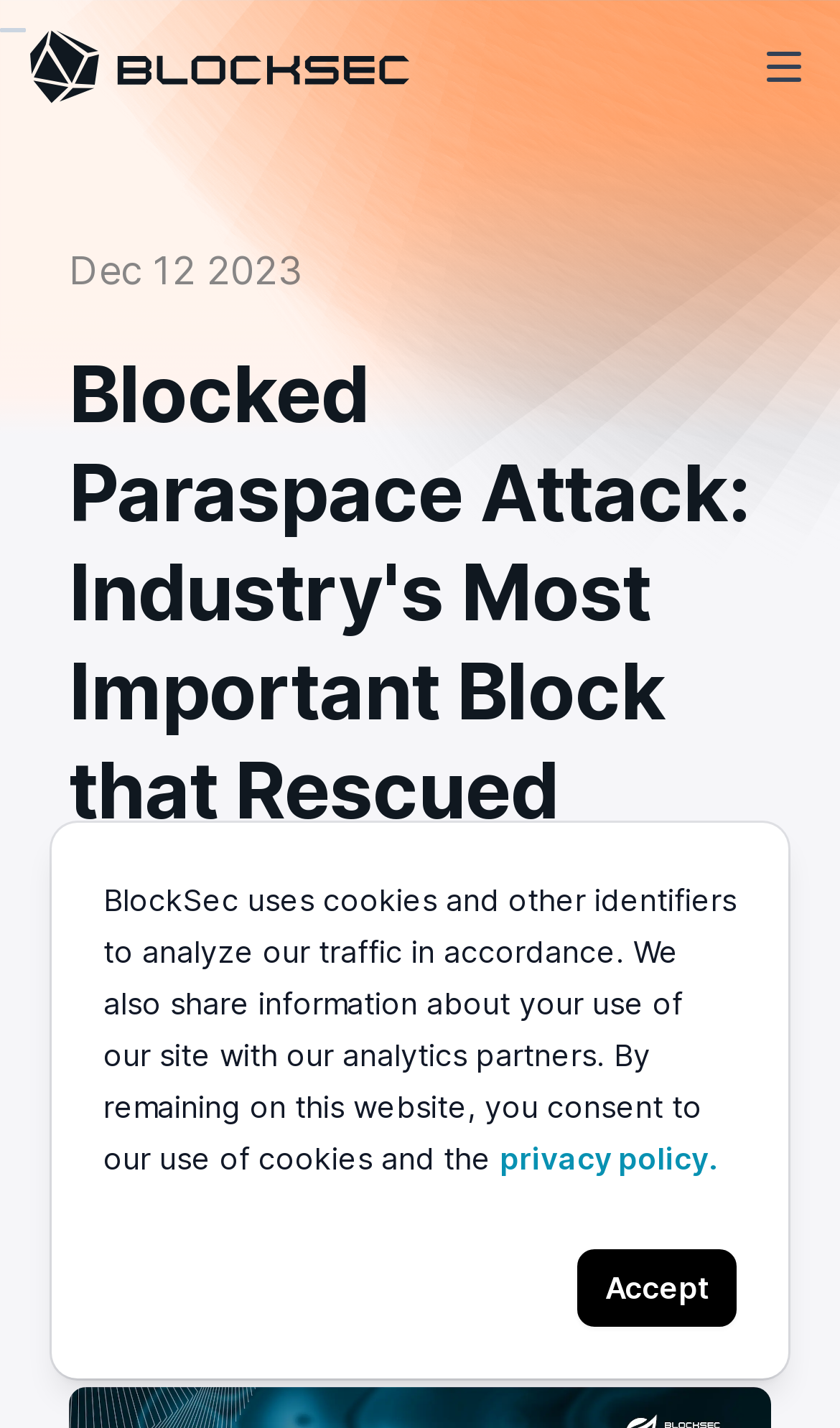Determine the bounding box coordinates of the UI element that matches the following description: "Accept". The coordinates should be four float numbers between 0 and 1 in the format [left, top, right, bottom].

[0.687, 0.875, 0.877, 0.929]